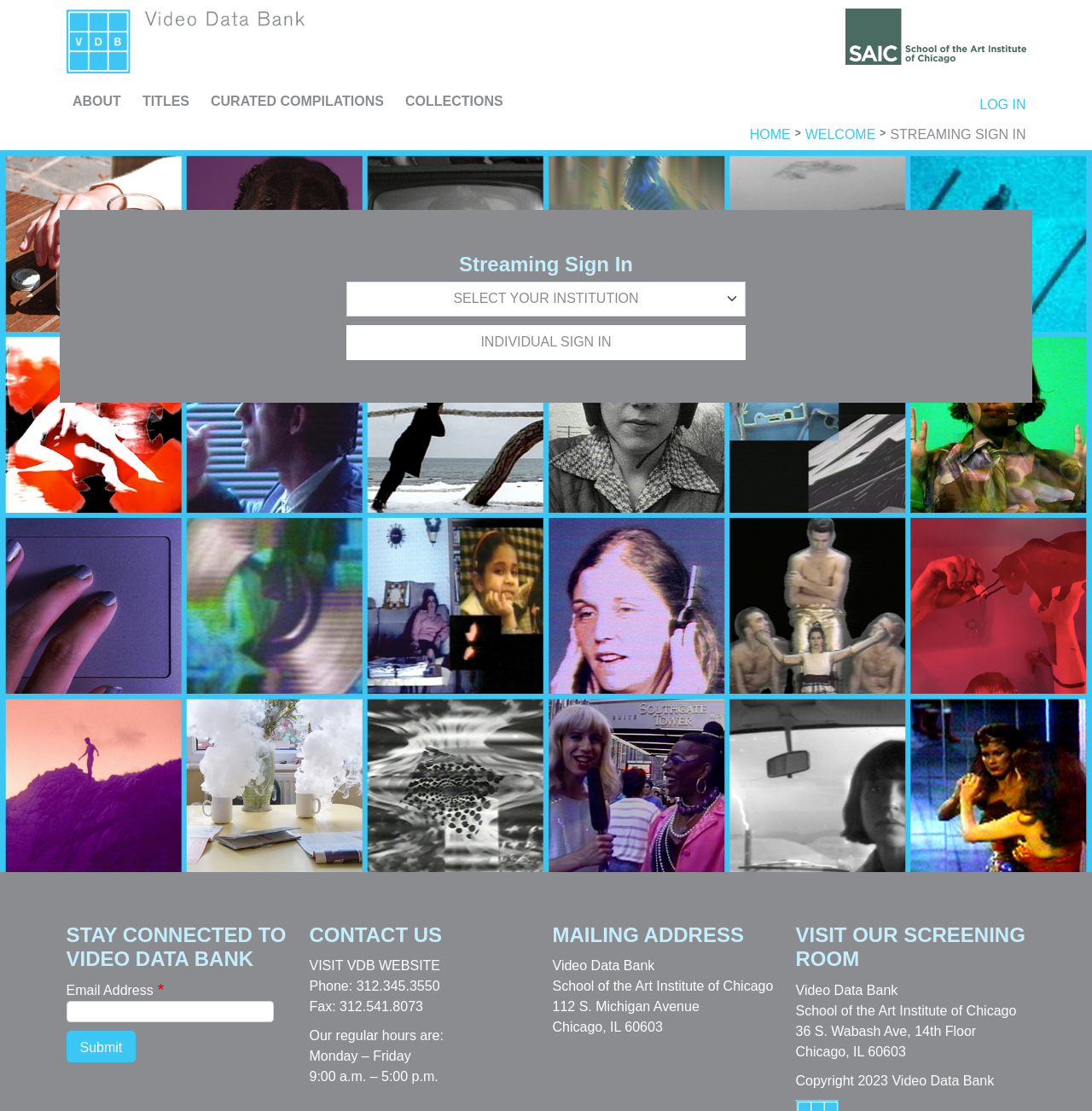Generate a comprehensive description of the contents of the webpage.

The webpage is a sign-in page for Video Data Bank, a streaming service. At the top, there is a banner with two logos: the VDB logo on the left and the SAIC logo on the right. Below the banner, there are three navigation menus: VDB Stream Menu, User Account Menu, and Breadcrumbs. The VDB Stream Menu has four links: ABOUT, TITLES, CURATED COMPILATIONS, and COLLECTIONS. The User Account Menu has one link: LOG IN. The Breadcrumbs menu shows the current page's location, with links to HOME and WELCOME, and a static text "STREAMING SIGN IN".

The main content area is divided into several sections. The first section has a heading "Streaming Sign In" and a combobox with an option "INDIVIDUAL SIGN IN". Below this, there is a section with a heading "STAY CONNECTED TO VIDEO DATA BANK" and a form with an email address field and a submit button.

On the right side of the page, there are three sections with contact information. The first section has a heading "CONTACT US" with a link to contact the Video Data Bank. The second section has a heading "MAILING ADDRESS" with the address of the Video Data Bank. The third section has a heading "VISIT OUR SCREENING ROOM" with a link to visit the screening room and the address of the Video Data Bank.

At the bottom of the page, there is a copyright notice "Copyright 2023 Video Data Bank".